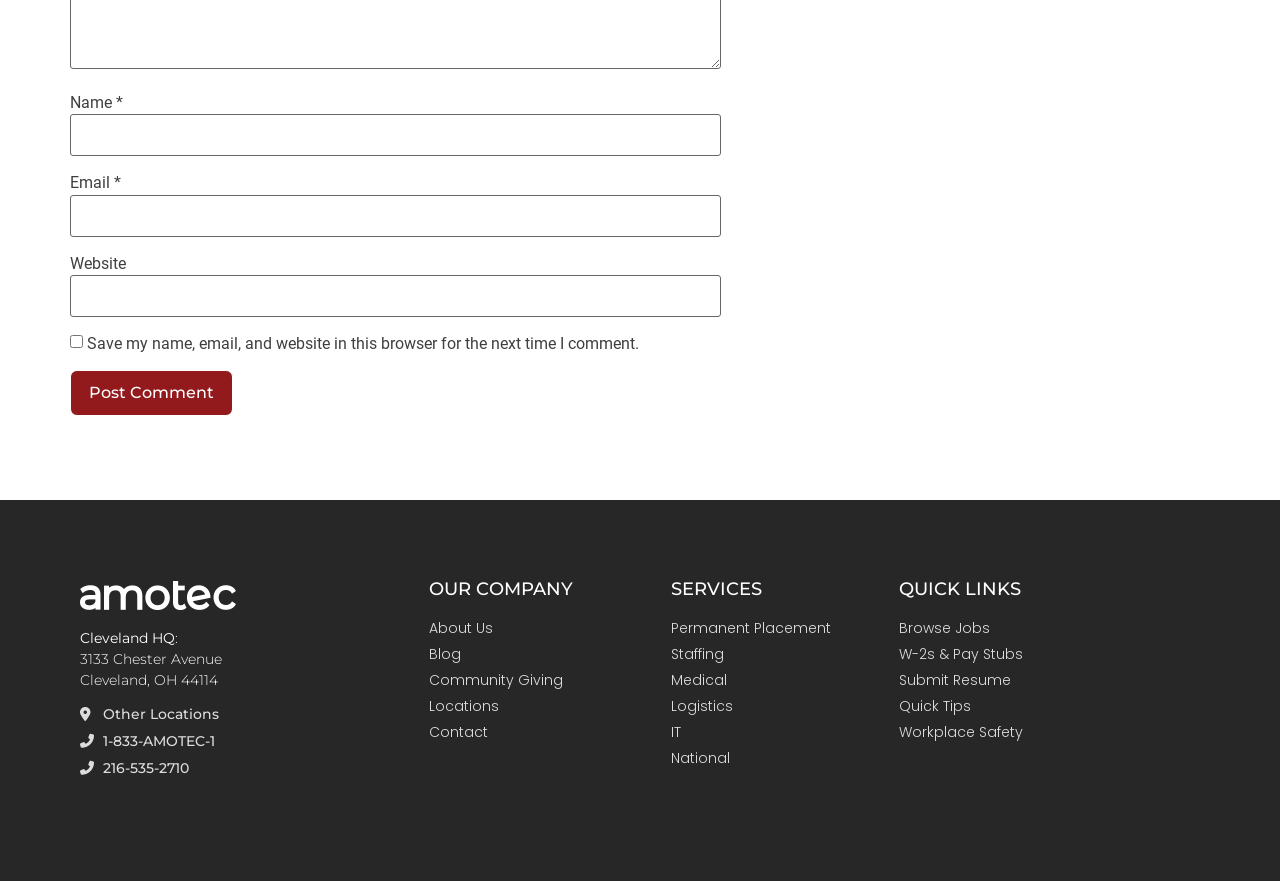From the element description parent_node: Email * aria-describedby="email-notes" name="email", predict the bounding box coordinates of the UI element. The coordinates must be specified in the format (top-left x, top-left y, bottom-right x, bottom-right y) and should be within the 0 to 1 range.

[0.055, 0.221, 0.564, 0.269]